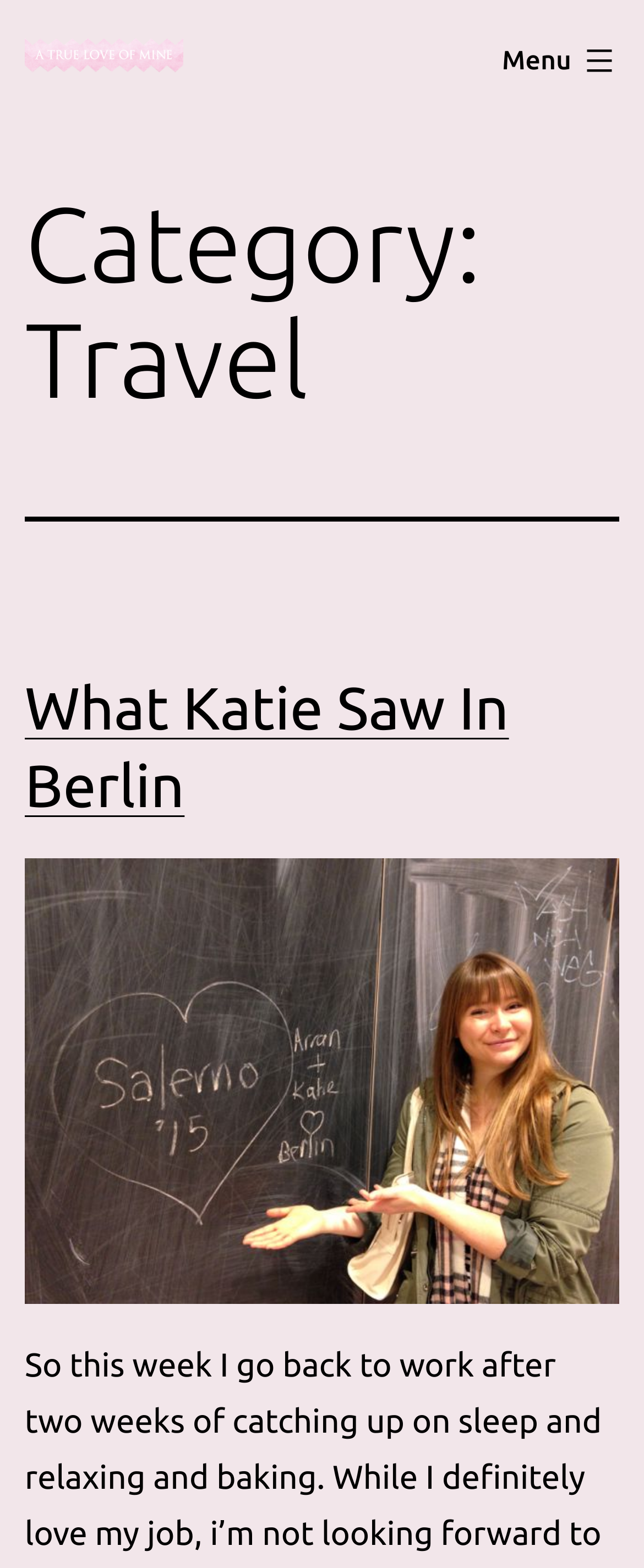What is the category of the blog post?
From the image, respond with a single word or phrase.

Travel